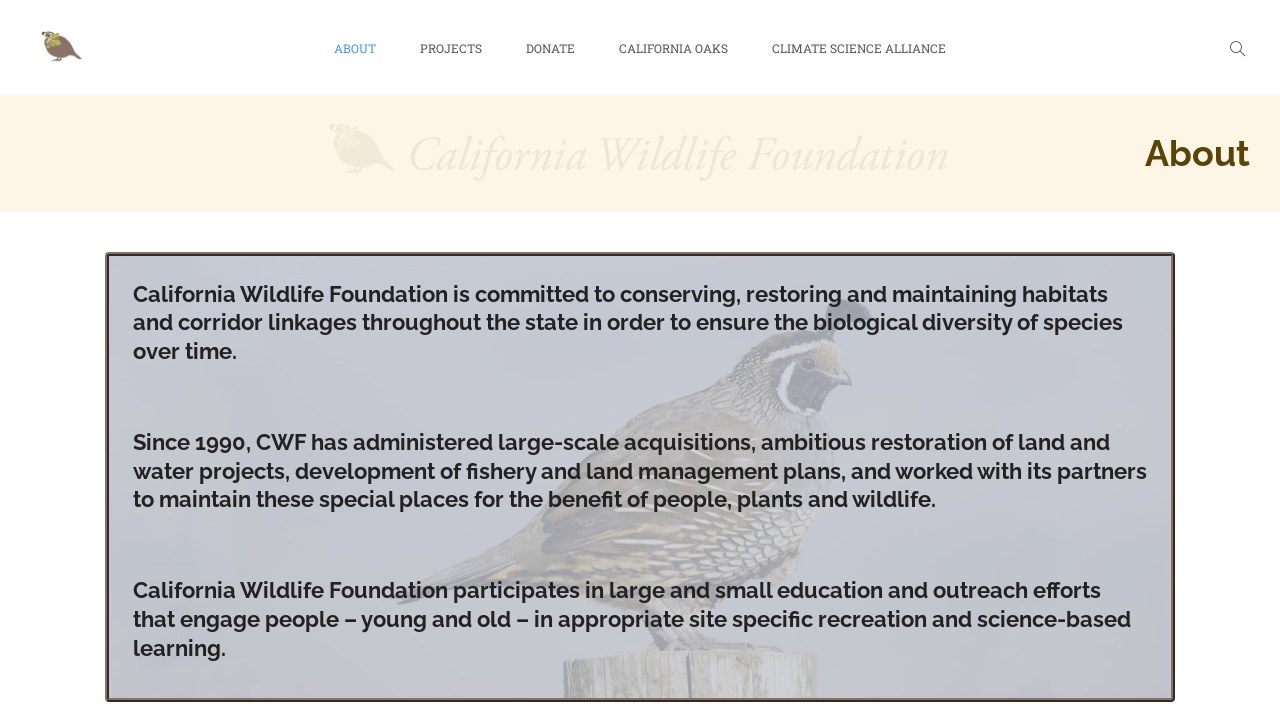How many main navigation links are there?
Please provide a single word or phrase as the answer based on the screenshot.

5